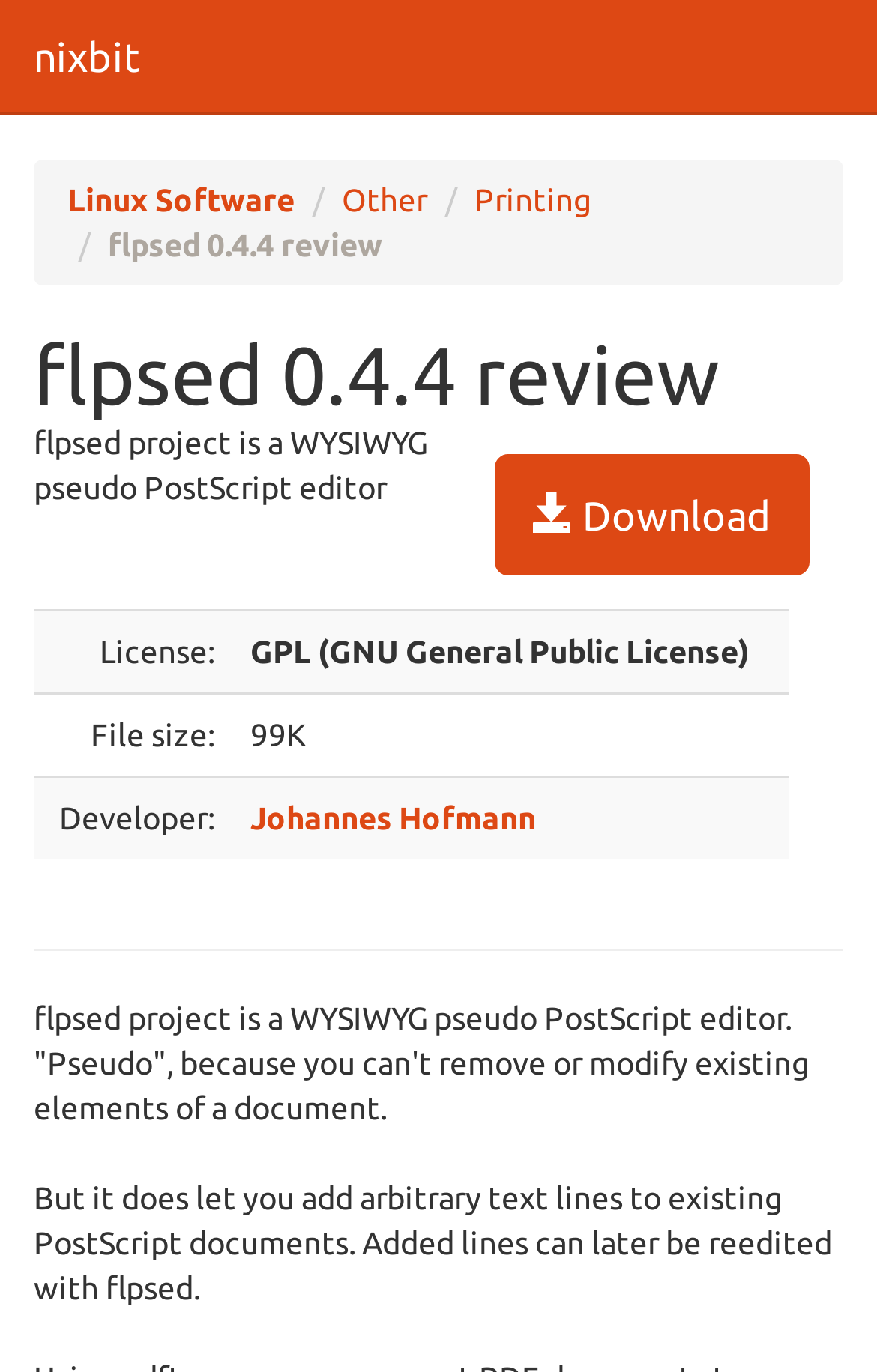Identify the bounding box for the UI element that is described as follows: "nixbit".

[0.0, 0.0, 0.197, 0.082]